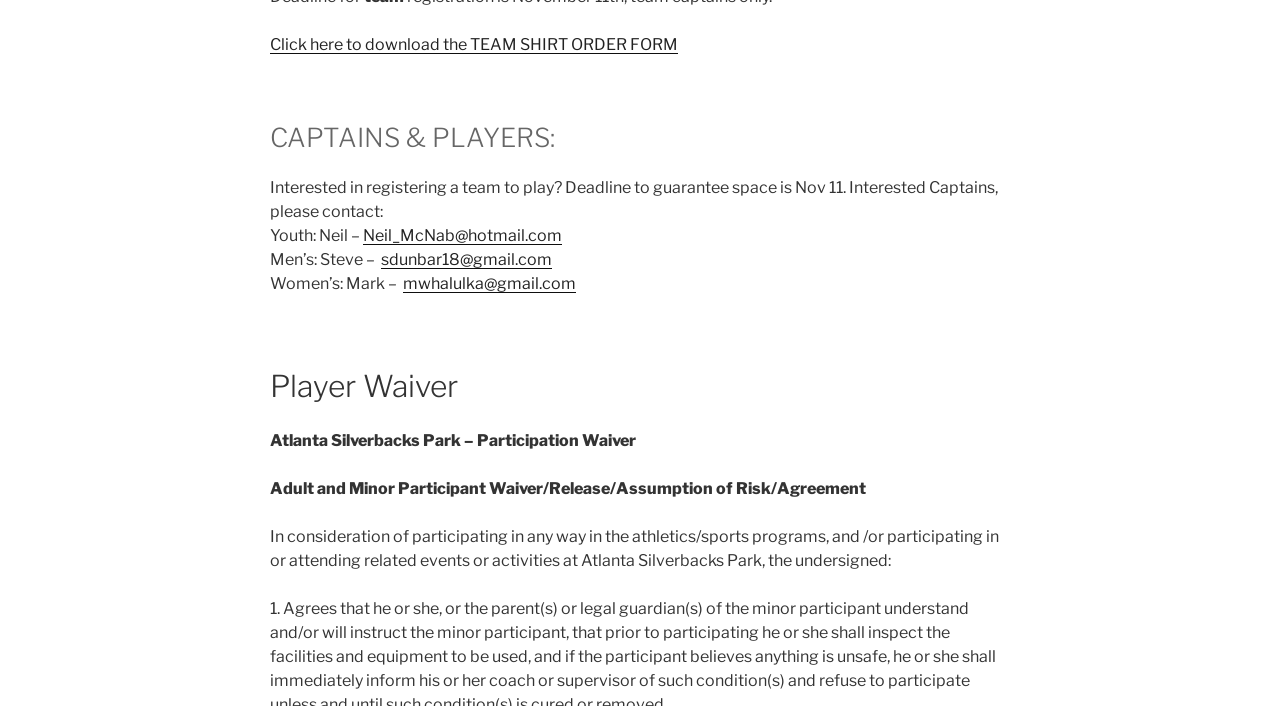Please determine the bounding box coordinates for the UI element described as: "mwhalulka@gmail.com".

[0.315, 0.388, 0.45, 0.415]